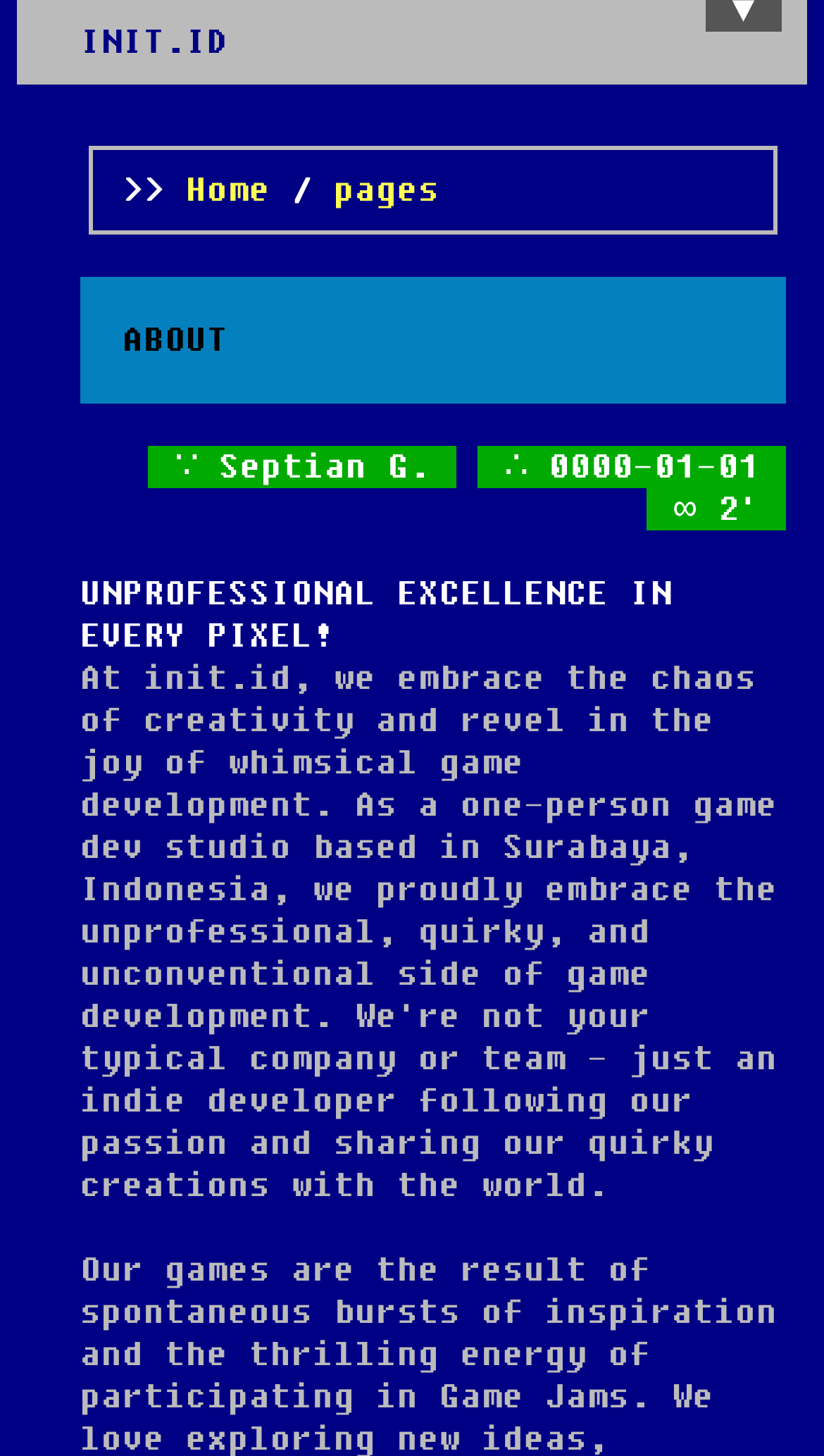How many navigation links are there?
Answer briefly with a single word or phrase based on the image.

5